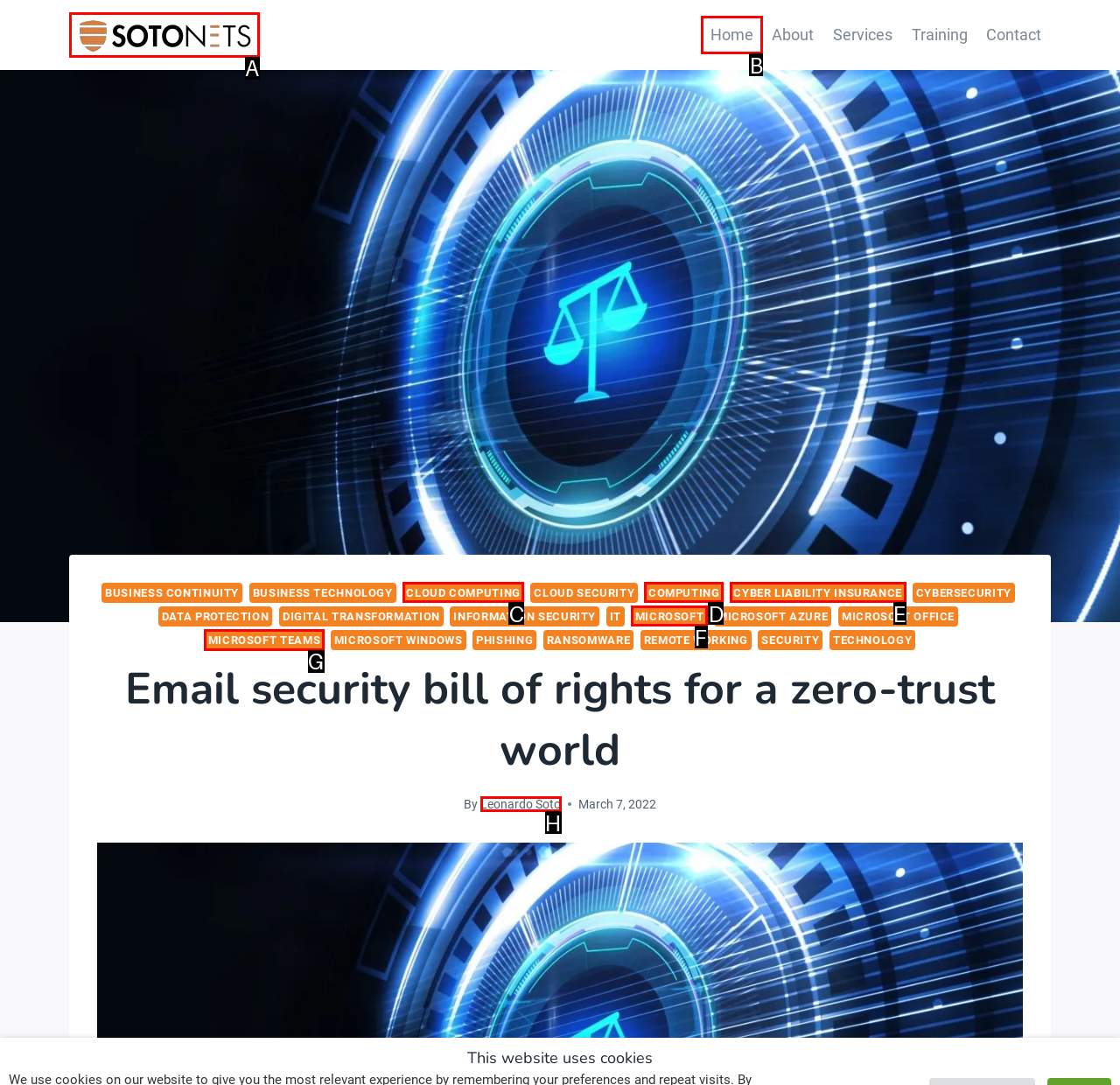Determine which HTML element corresponds to the description: Cyber Liability Insurance. Provide the letter of the correct option.

E